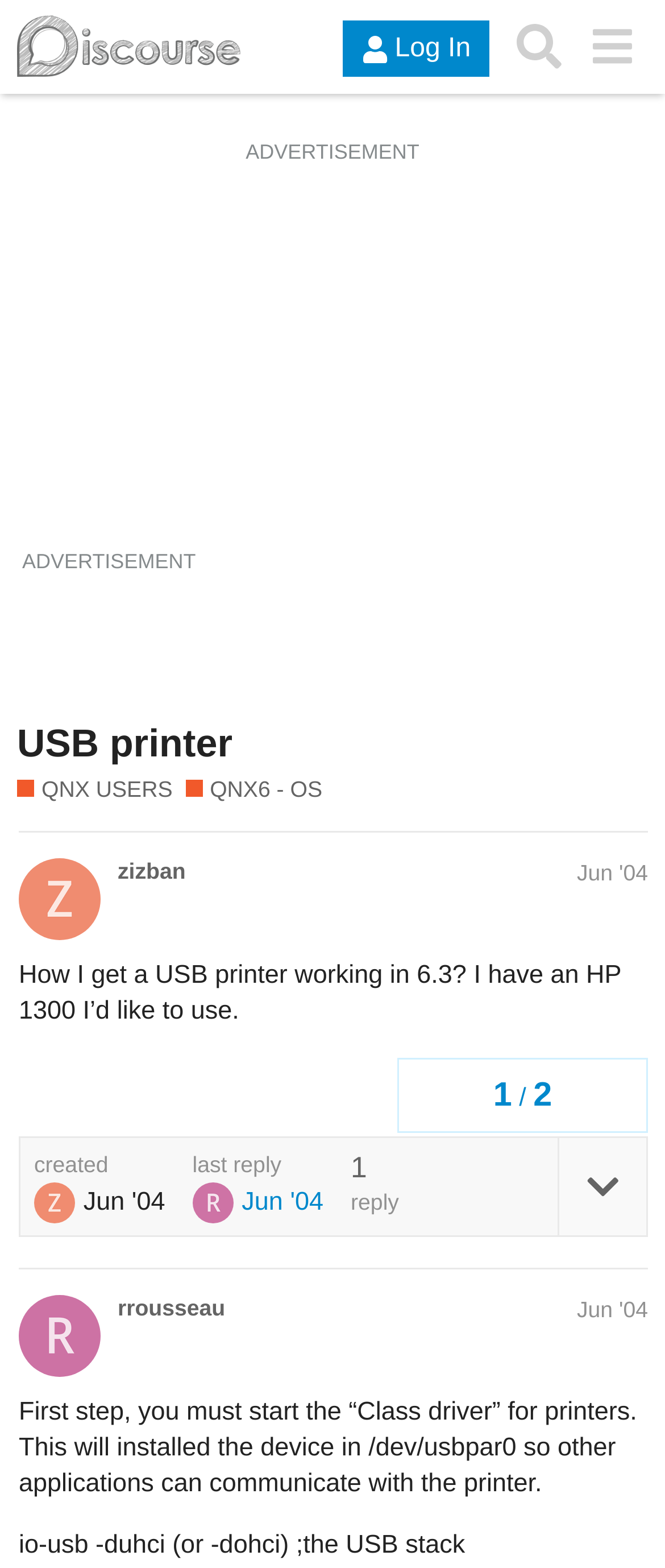Could you determine the bounding box coordinates of the clickable element to complete the instruction: "Copy a link to this post"? Provide the coordinates as four float numbers between 0 and 1, i.e., [left, top, right, bottom].

[0.864, 0.672, 0.974, 0.714]